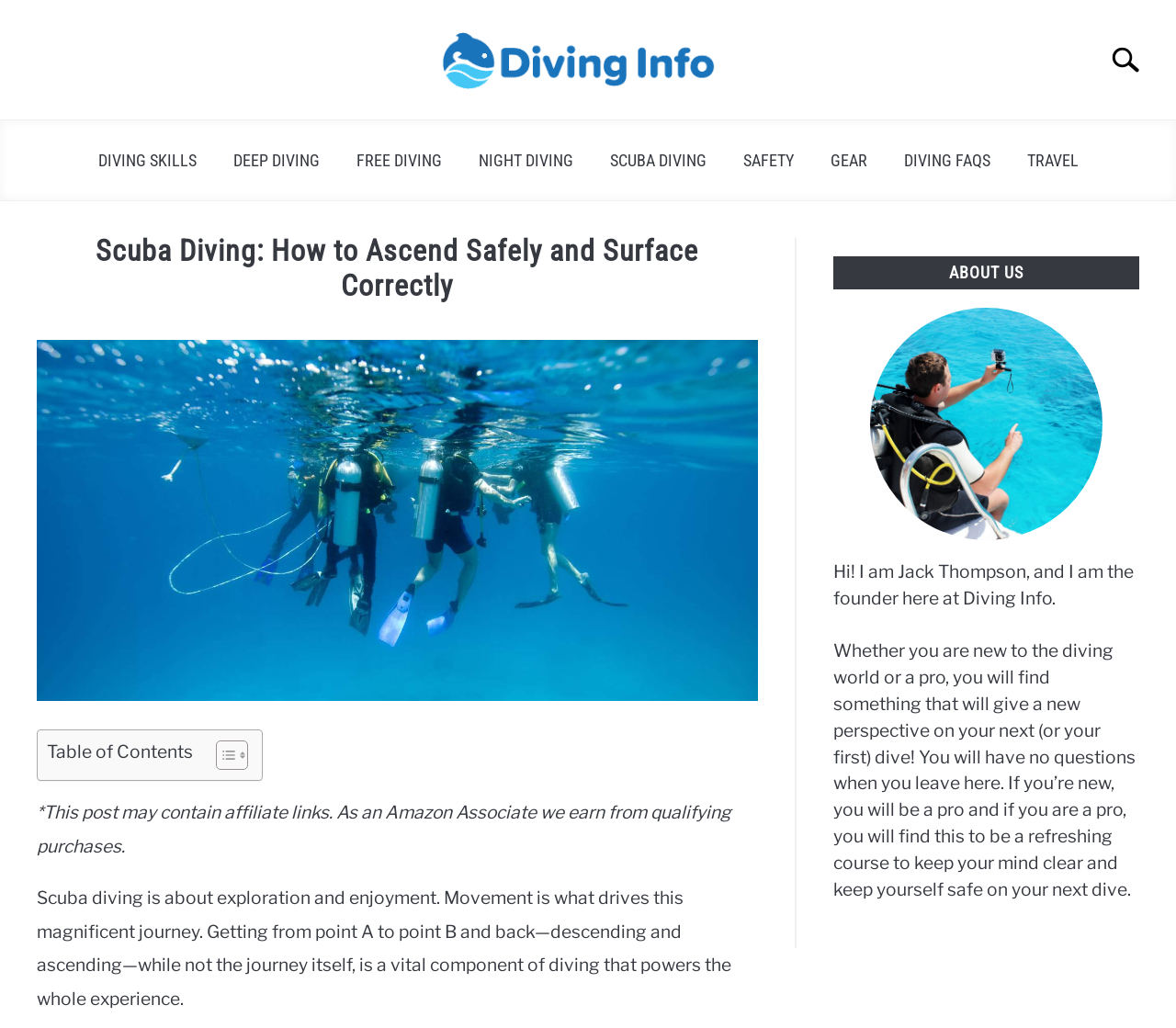Create a detailed narrative describing the layout and content of the webpage.

The webpage is about scuba diving, specifically focusing on ascending safely and surfacing correctly. At the top, there is a navigation menu with links to various diving-related topics, including diving skills, deep diving, free diving, night diving, scuba diving, safety, gear, diving FAQs, and travel. 

Below the navigation menu, there is a header section with the title "Scuba Diving: How to Ascend Safely and Surface Correctly" and the author's name, Vance R. The title is accompanied by an image related to scuba diving. 

To the right of the header section, there is a table of contents with a toggle button. The table of contents is not expanded by default. 

Below the header section, there is a paragraph of text that introduces the topic of scuba diving, emphasizing the importance of movement and exploration in the diving experience. 

At the bottom of the page, there is a disclaimer about affiliate links and a section about the website's founder, Jack Thompson, with a brief introduction and a message welcoming readers to the website.